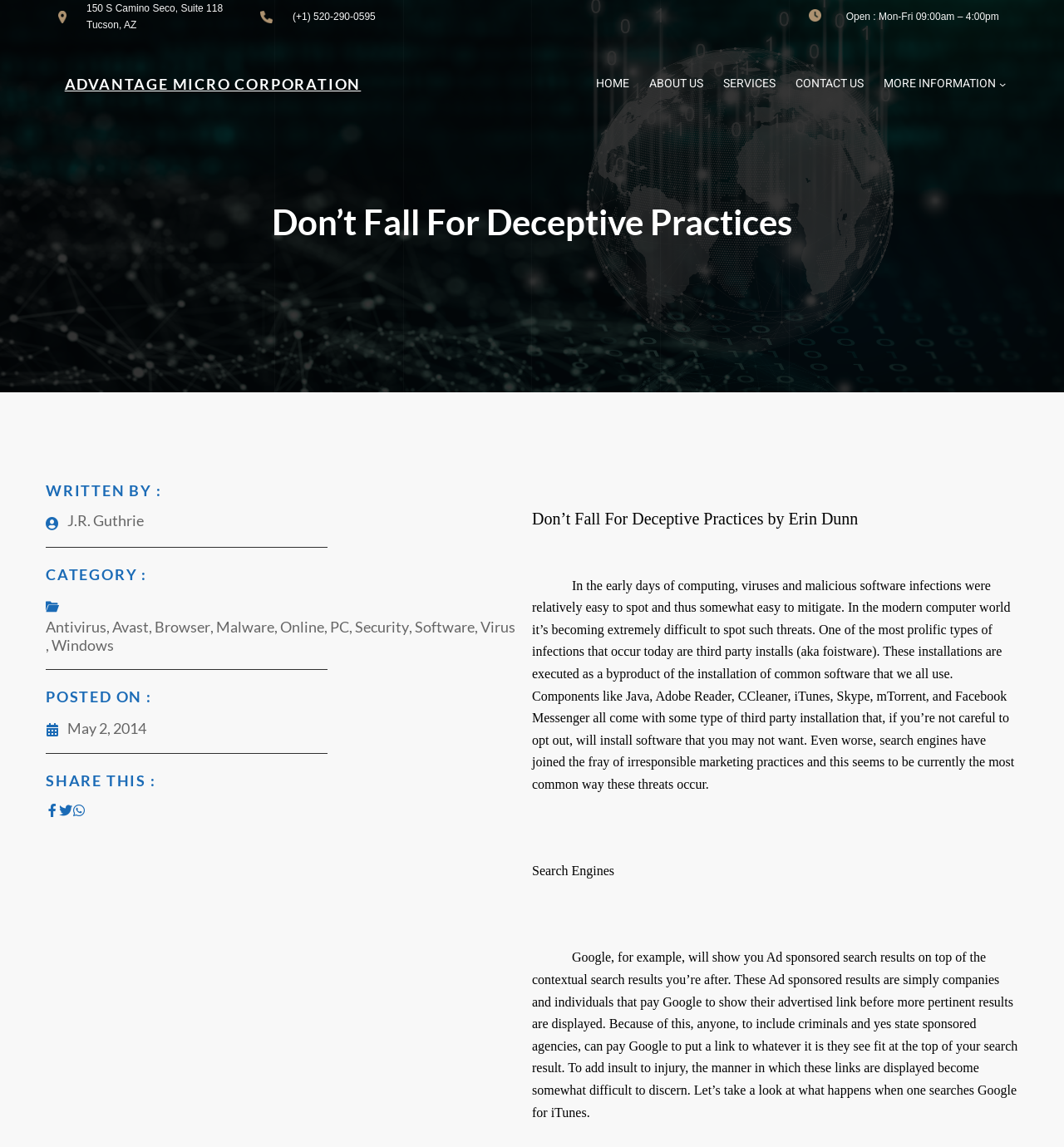What is the date the article 'Don’t Fall For Deceptive Practices' was posted?
Can you provide a detailed and comprehensive answer to the question?

I found the date by looking at the heading 'POSTED ON :' and the static text element that follows, which contains the date 'May 2, 2014'.